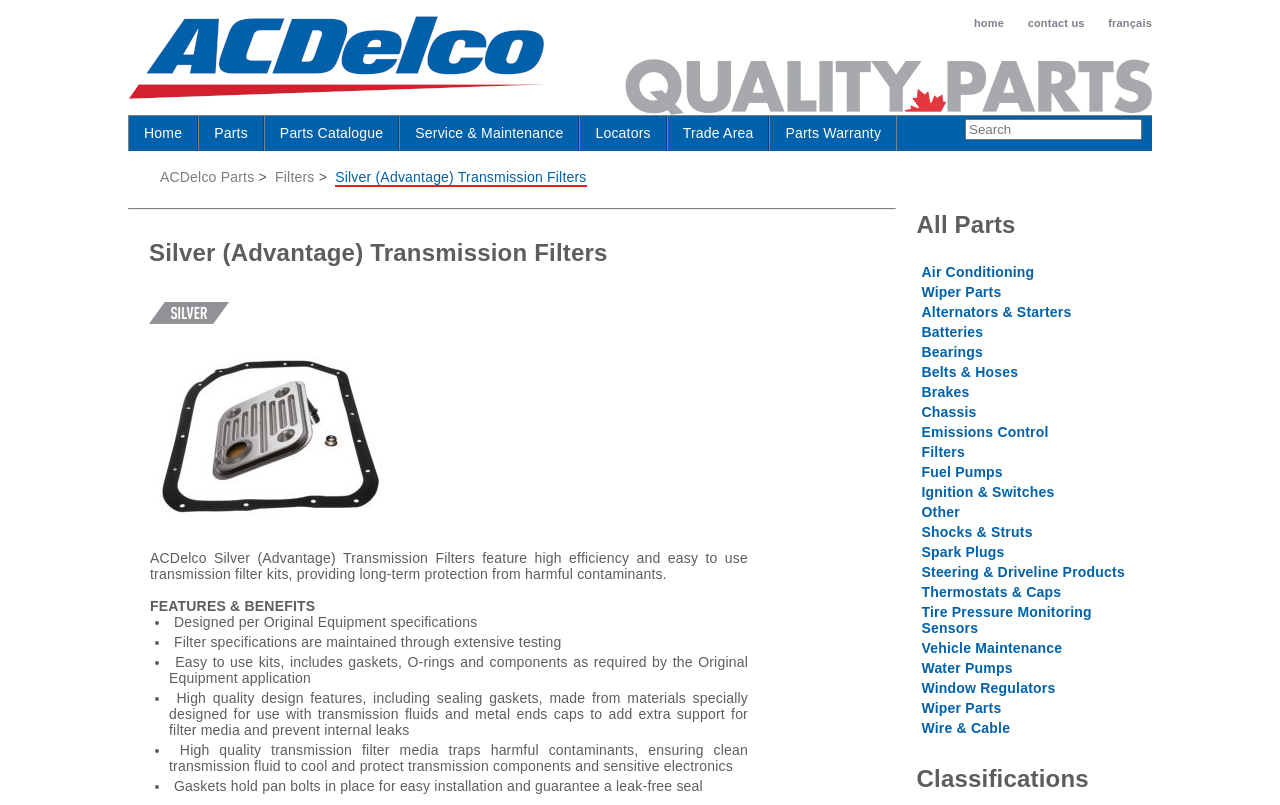Consider the image and give a detailed and elaborate answer to the question: 
What type of filters are described on this page?

Based on the webpage content, specifically the heading 'Silver (Advantage) Transmission Filters' and the description provided, it is clear that the page is describing transmission filters.